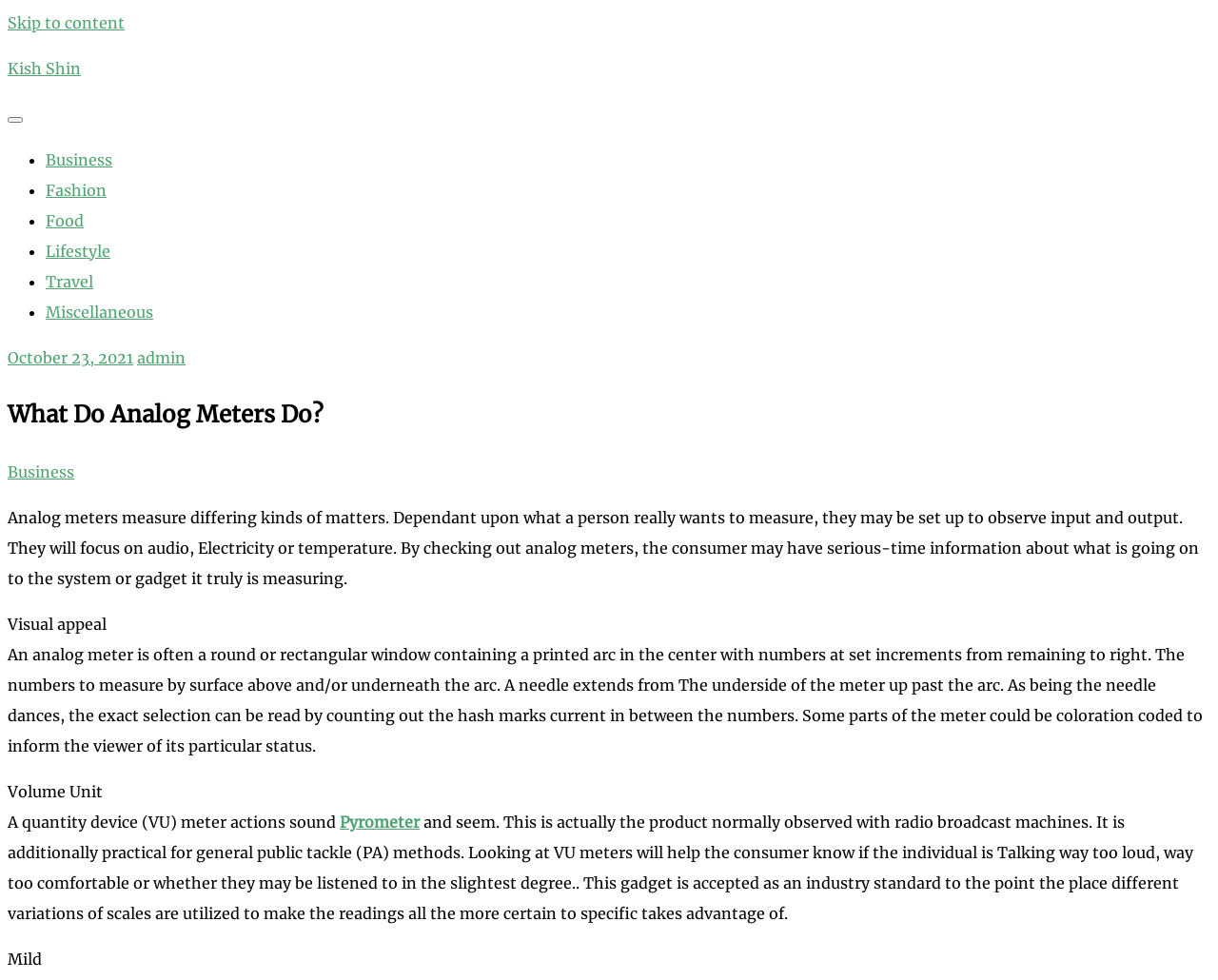What do analog meters measure?
Look at the image and construct a detailed response to the question.

According to the webpage, analog meters measure differing kinds of matters, such as audio, electricity, or temperature, depending on what a person wants to measure.